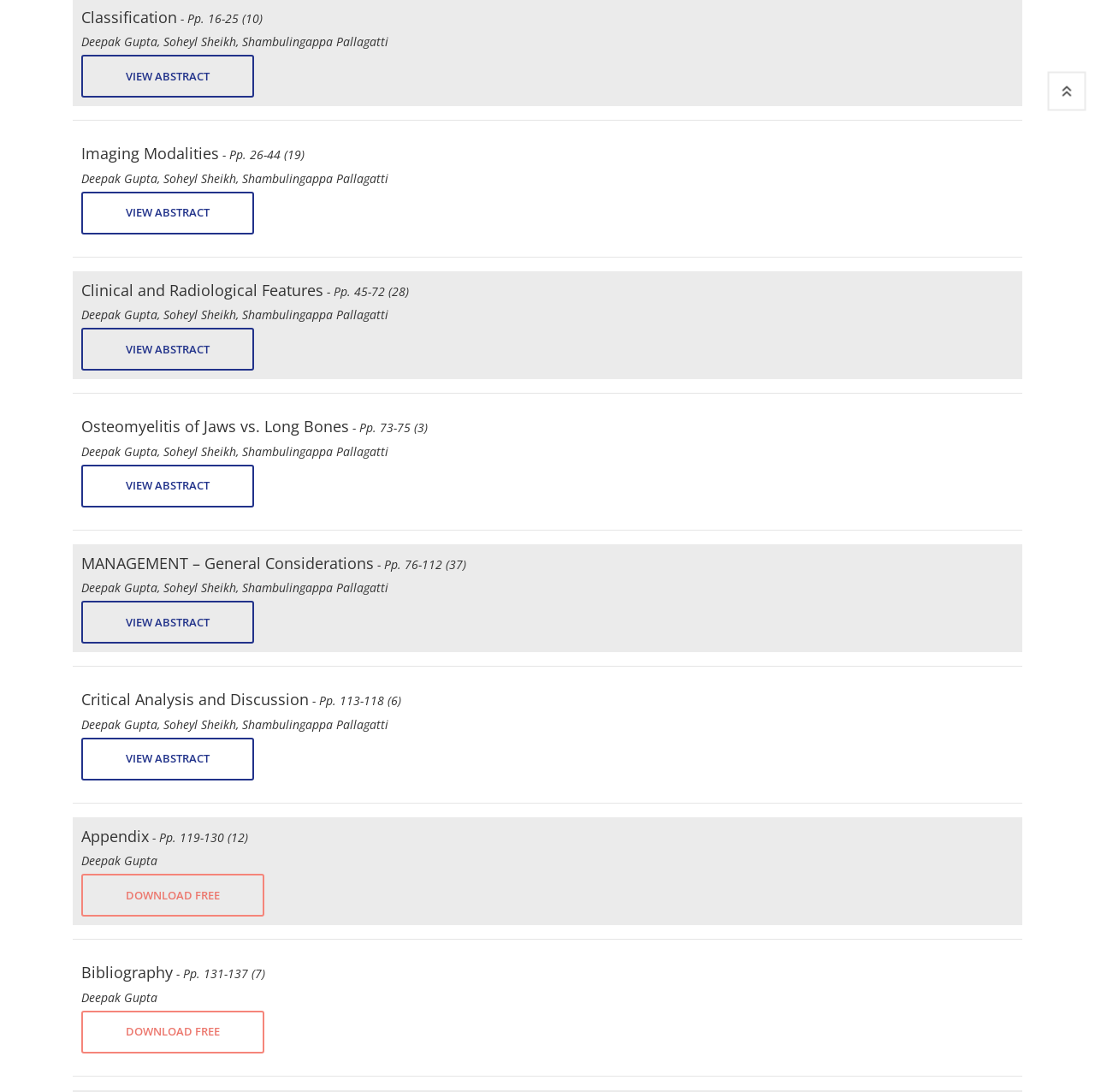Determine the bounding box of the UI element mentioned here: "Animated Abstracts". The coordinates must be in the format [left, top, right, bottom] with values ranging from 0 to 1.

[0.289, 0.36, 0.392, 0.379]